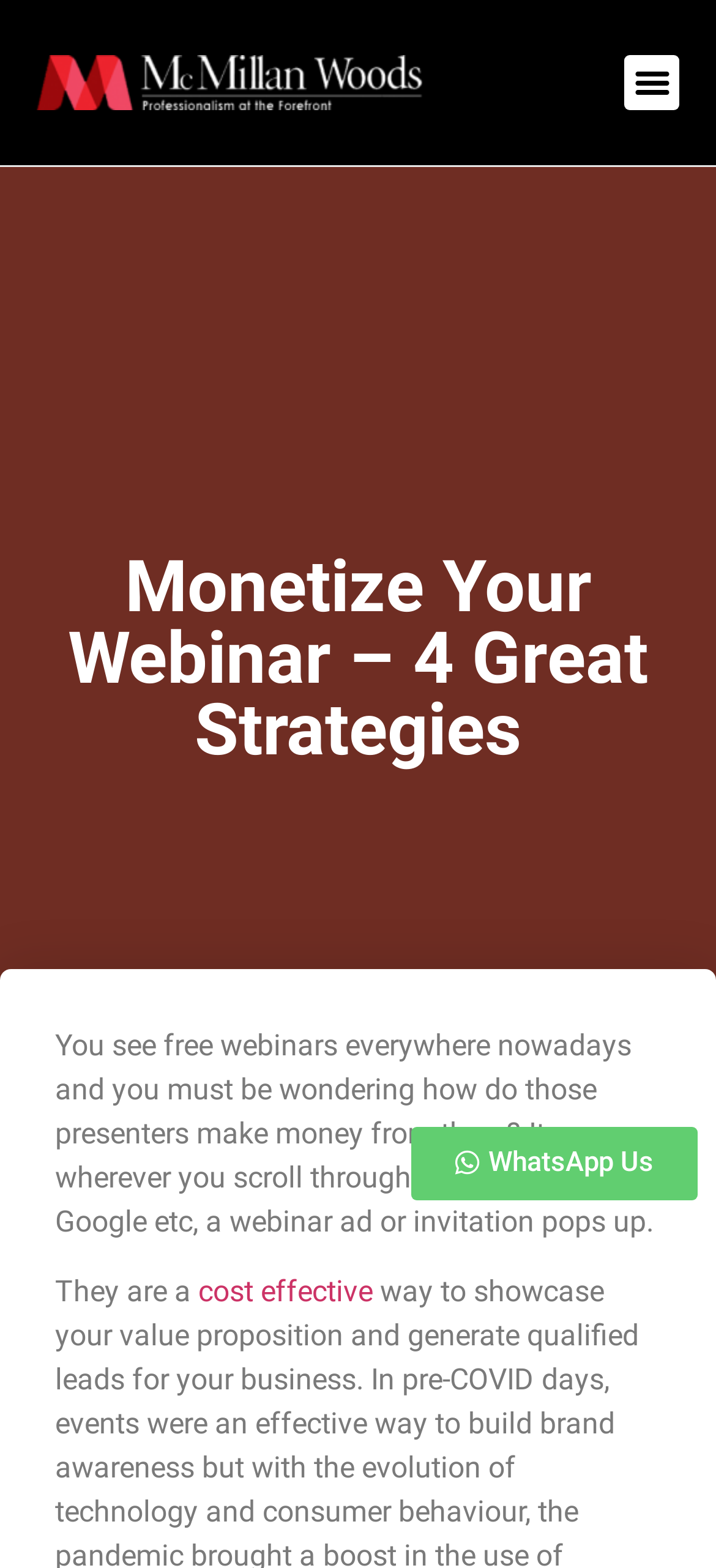How can users contact the presenter?
Answer the question with a single word or phrase by looking at the picture.

WhatsApp